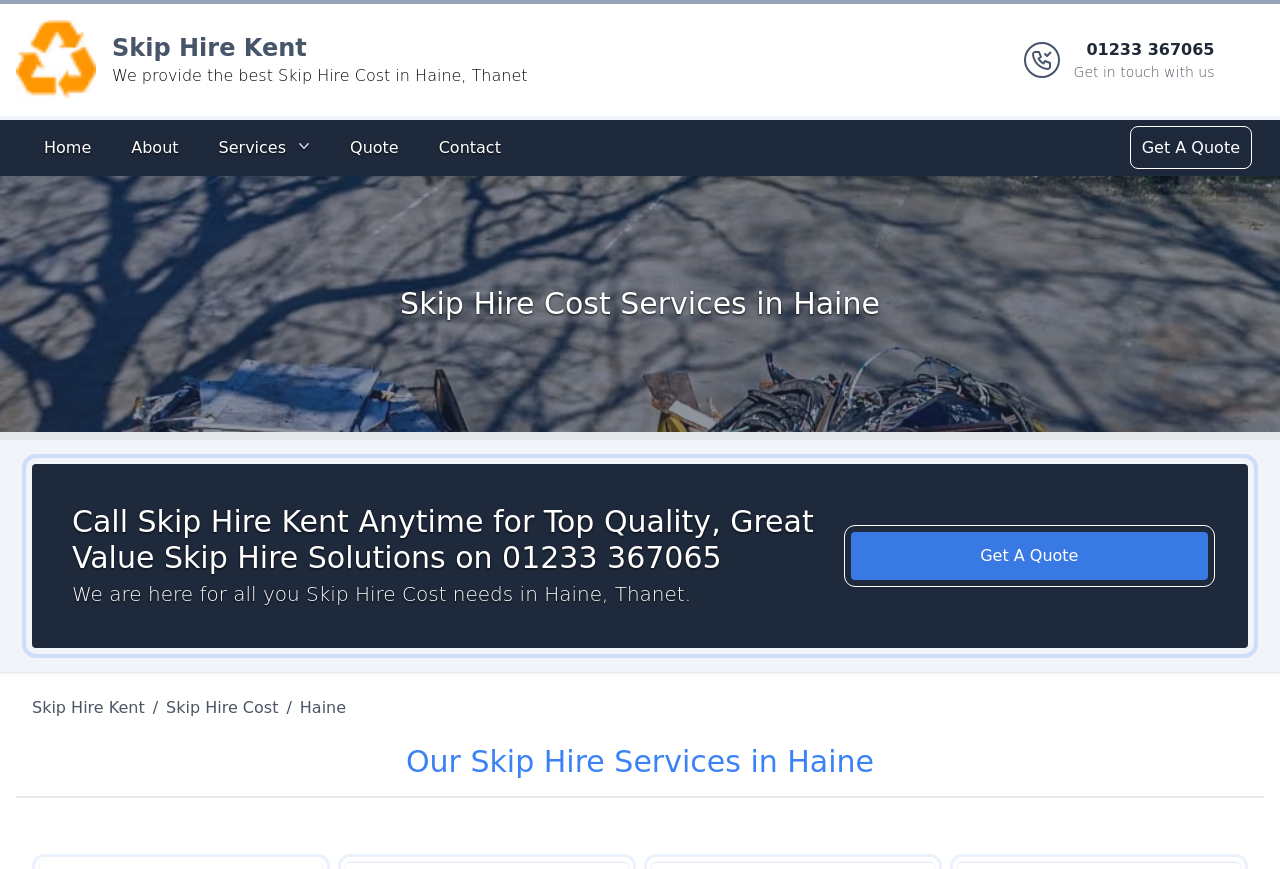Given the content of the image, can you provide a detailed answer to the question?
What is the purpose of the 'Get A Quote' button?

I found the purpose of the button by looking at its location and text, which suggests that it is used to initiate the process of getting a quote for skip hire services.